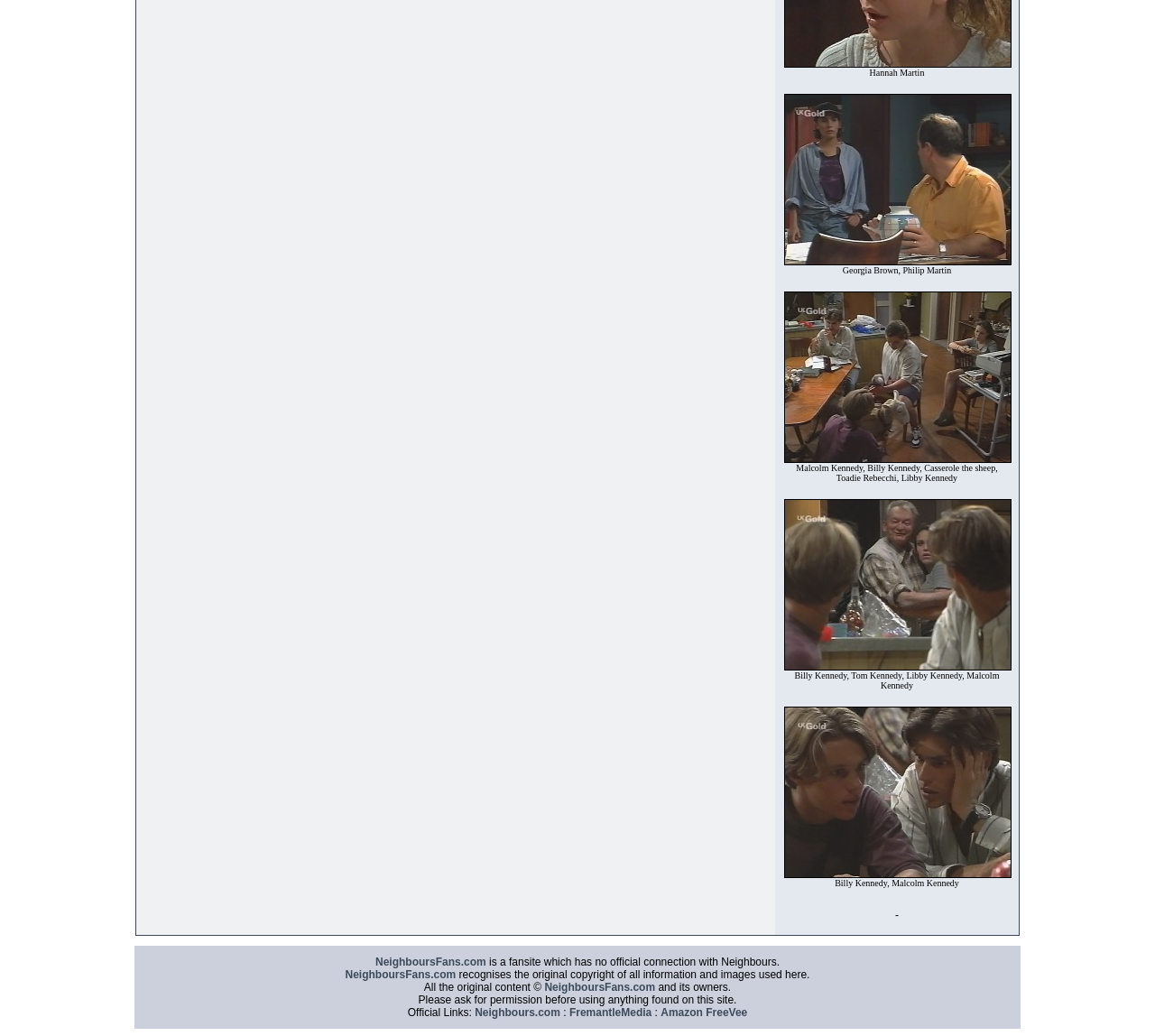How many official links are provided on this website?
Using the visual information, respond with a single word or phrase.

3